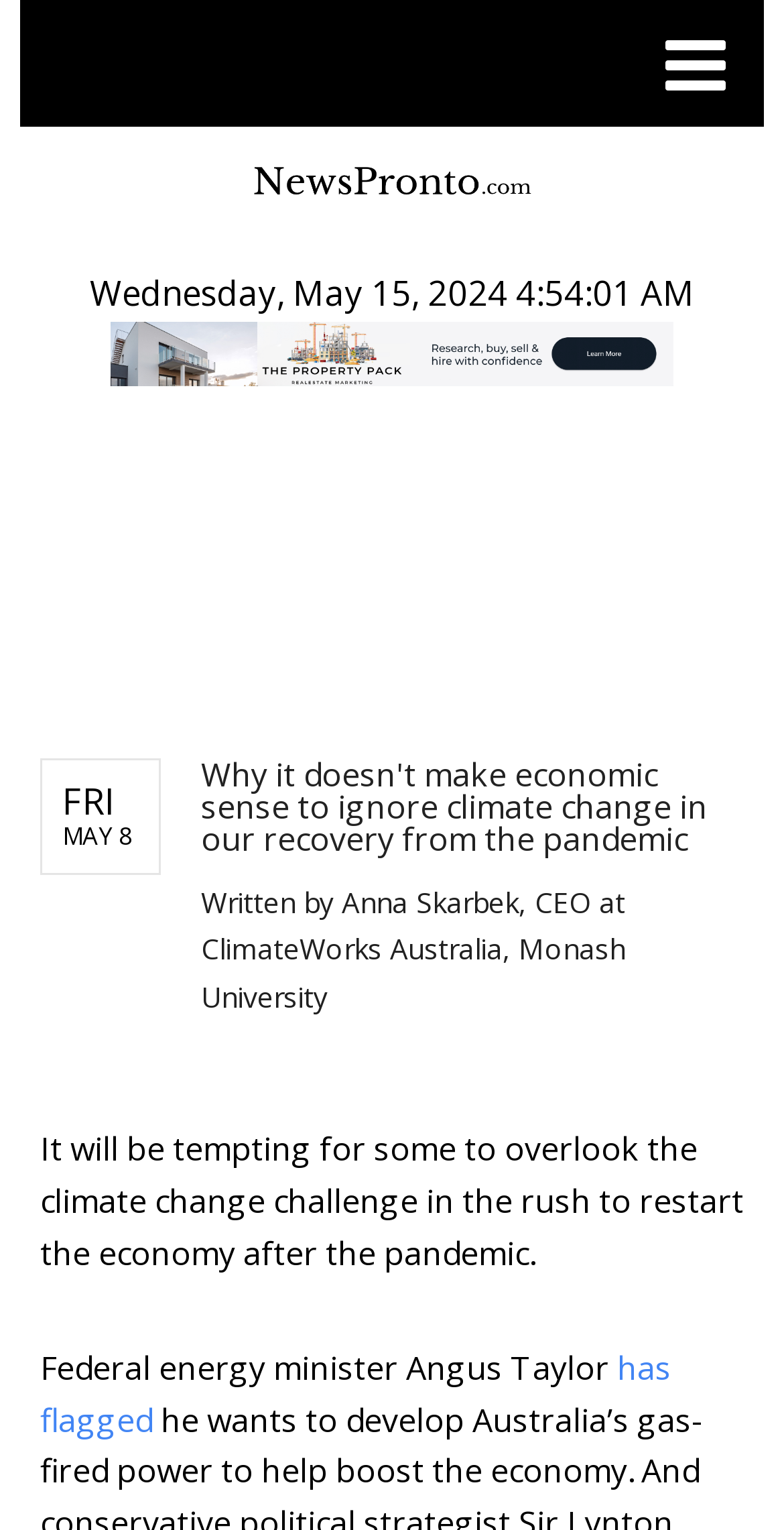Who is the author of the featured article?
Using the visual information, answer the question in a single word or phrase.

Anna Skarbek